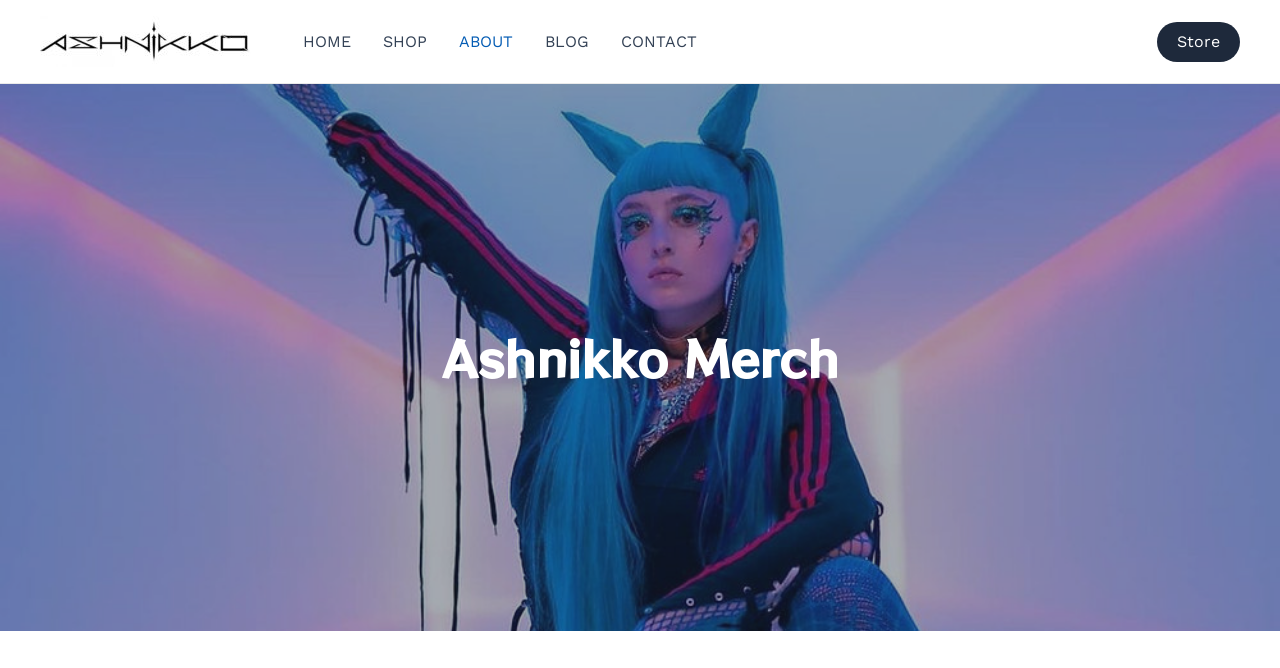What type of products are available on this website?
Based on the image, provide a one-word or brief-phrase response.

Clothing